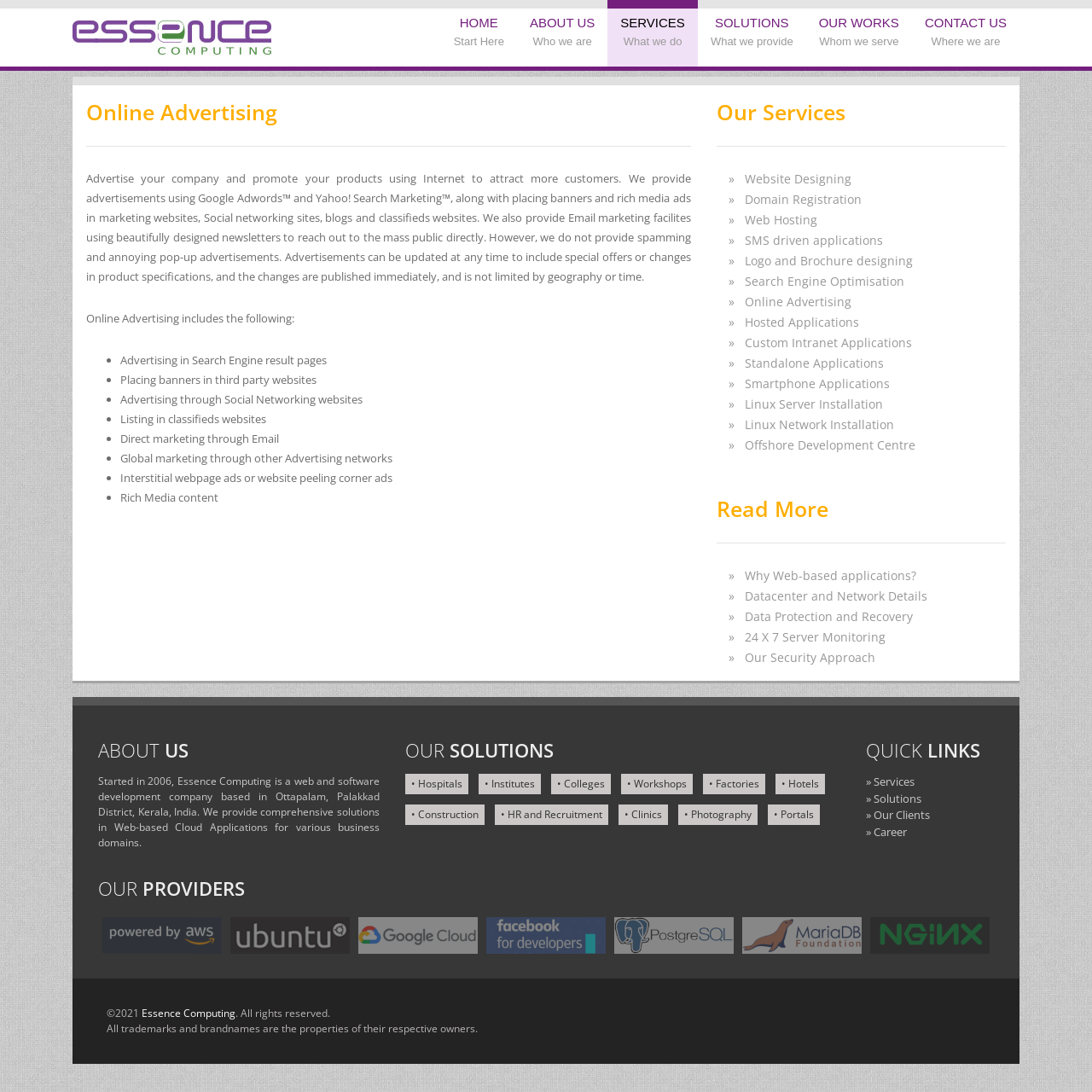What is the company name?
Using the visual information, answer the question in a single word or phrase.

Essence Computing